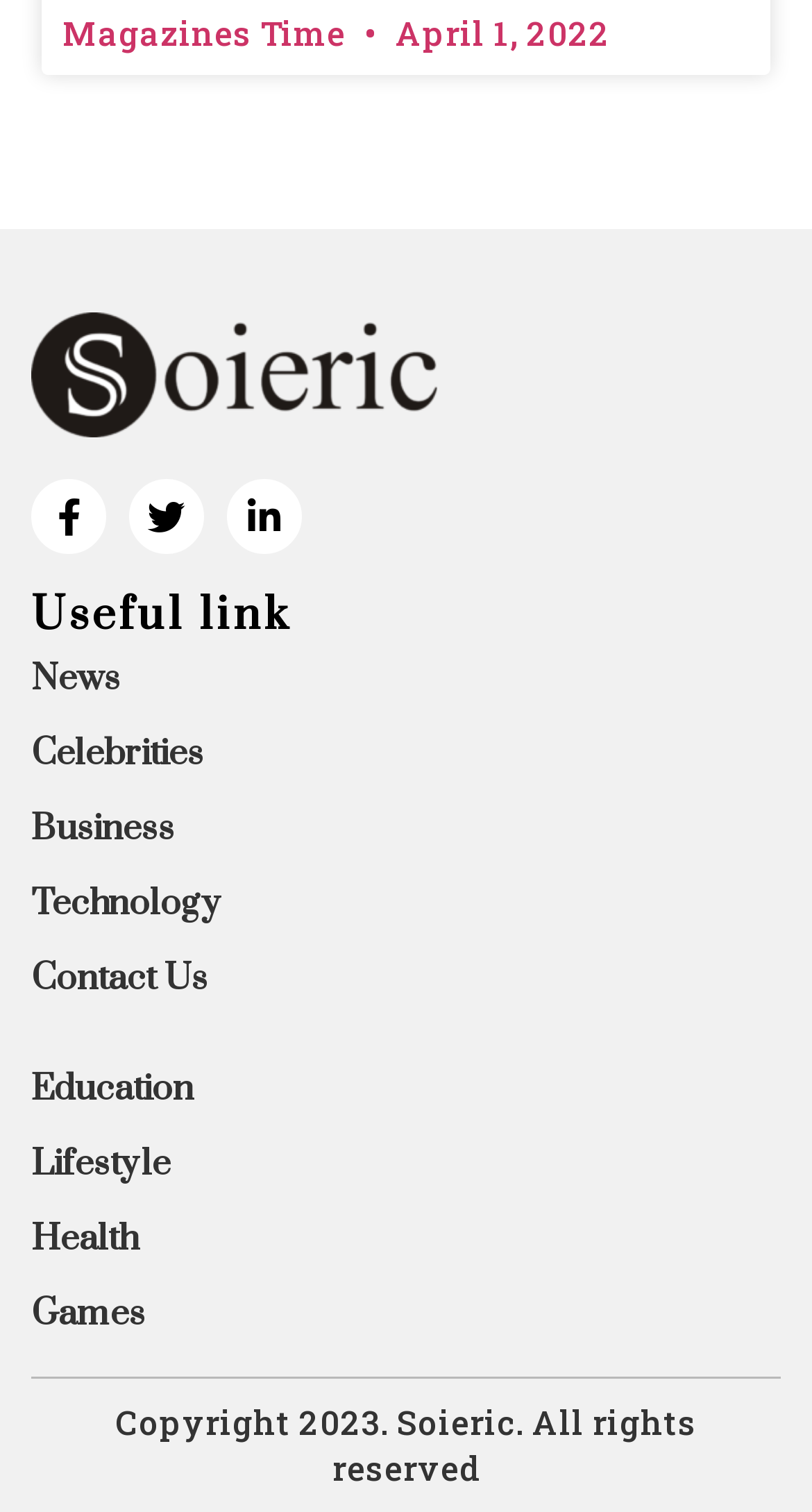Determine the bounding box coordinates of the clickable area required to perform the following instruction: "Click on News". The coordinates should be represented as four float numbers between 0 and 1: [left, top, right, bottom].

[0.038, 0.436, 0.962, 0.463]